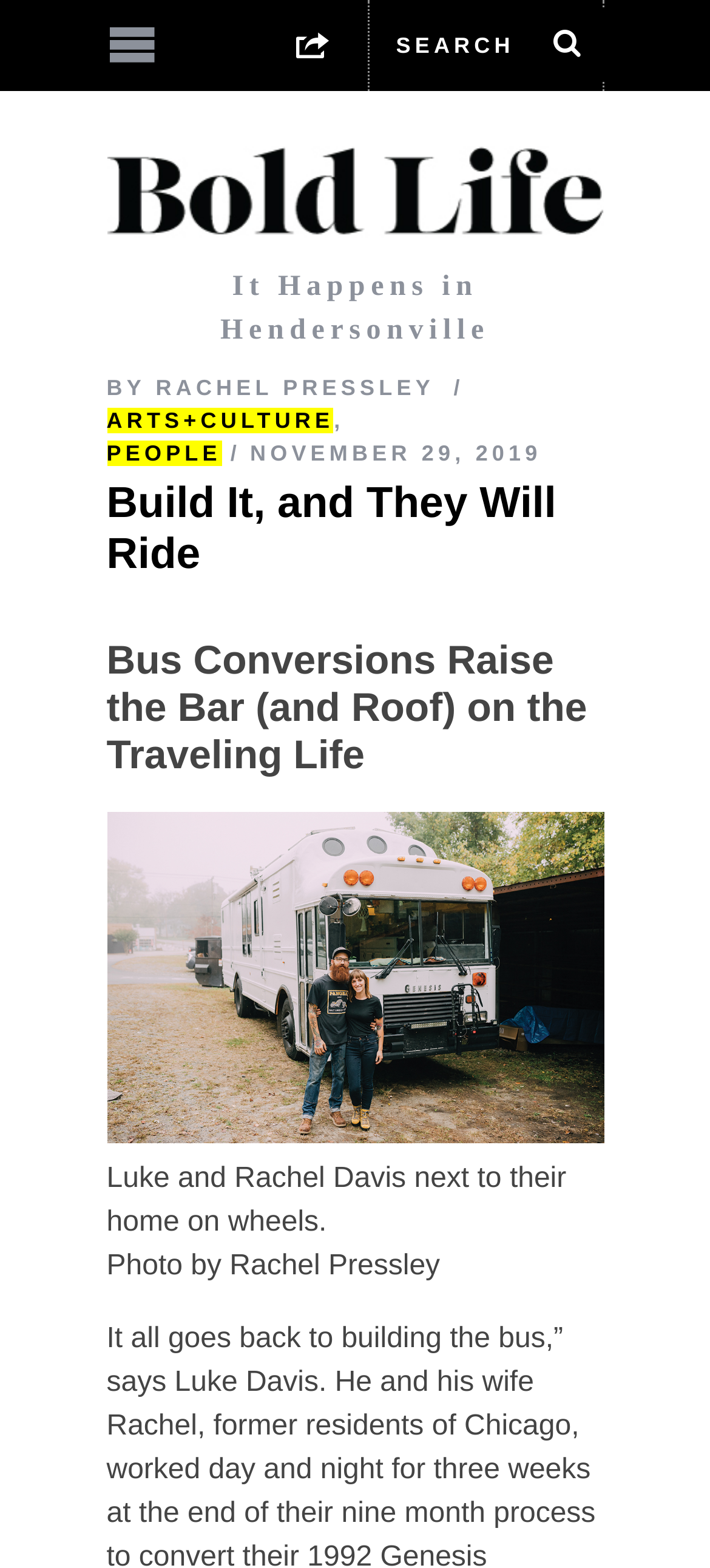Extract the bounding box coordinates for the HTML element that matches this description: "Rachel Pressley". The coordinates should be four float numbers between 0 and 1, i.e., [left, top, right, bottom].

[0.219, 0.239, 0.626, 0.255]